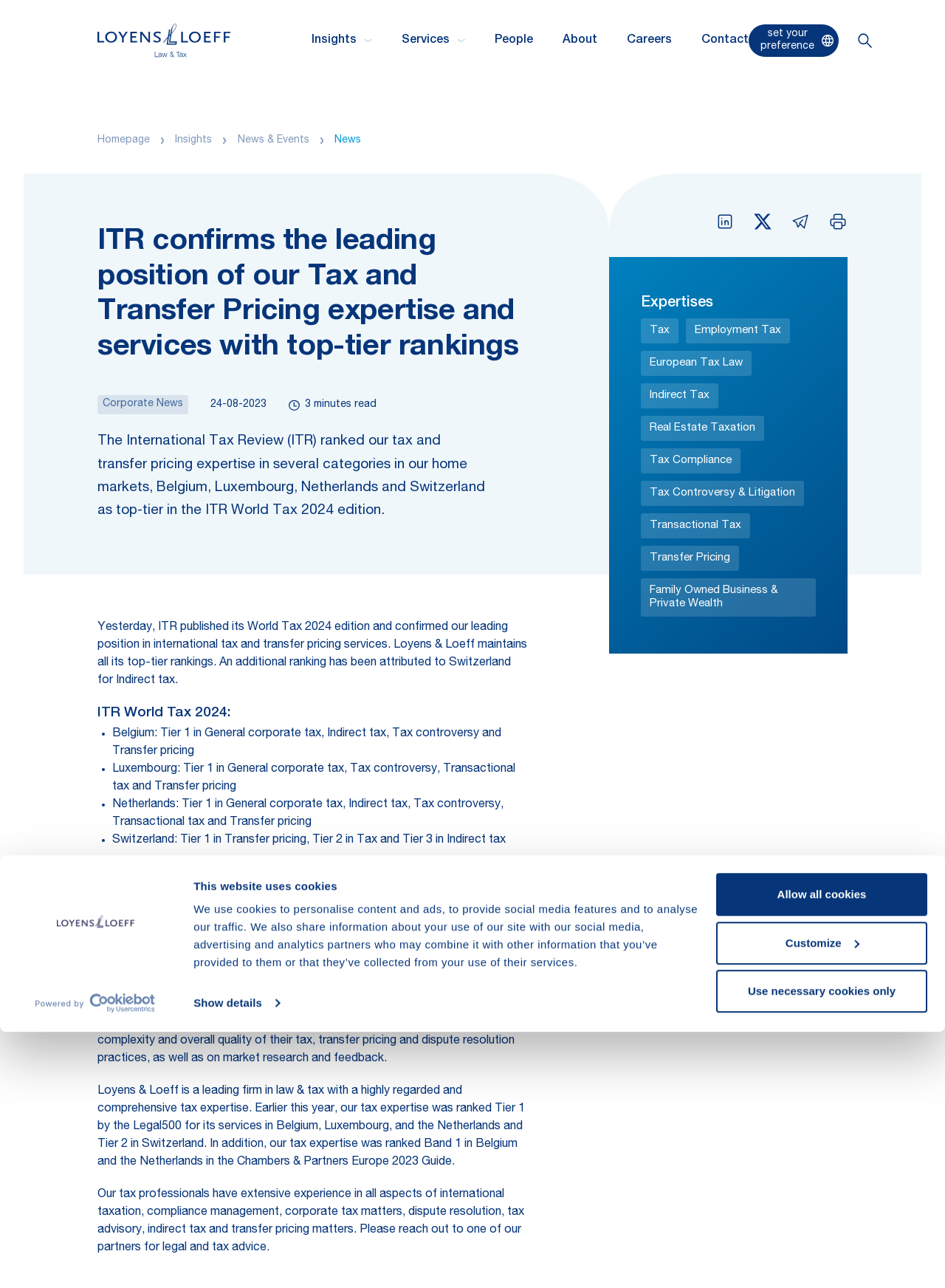Identify the bounding box coordinates for the UI element that matches this description: "parent_node: This website uses cookies".

[0.919, 0.686, 0.955, 0.713]